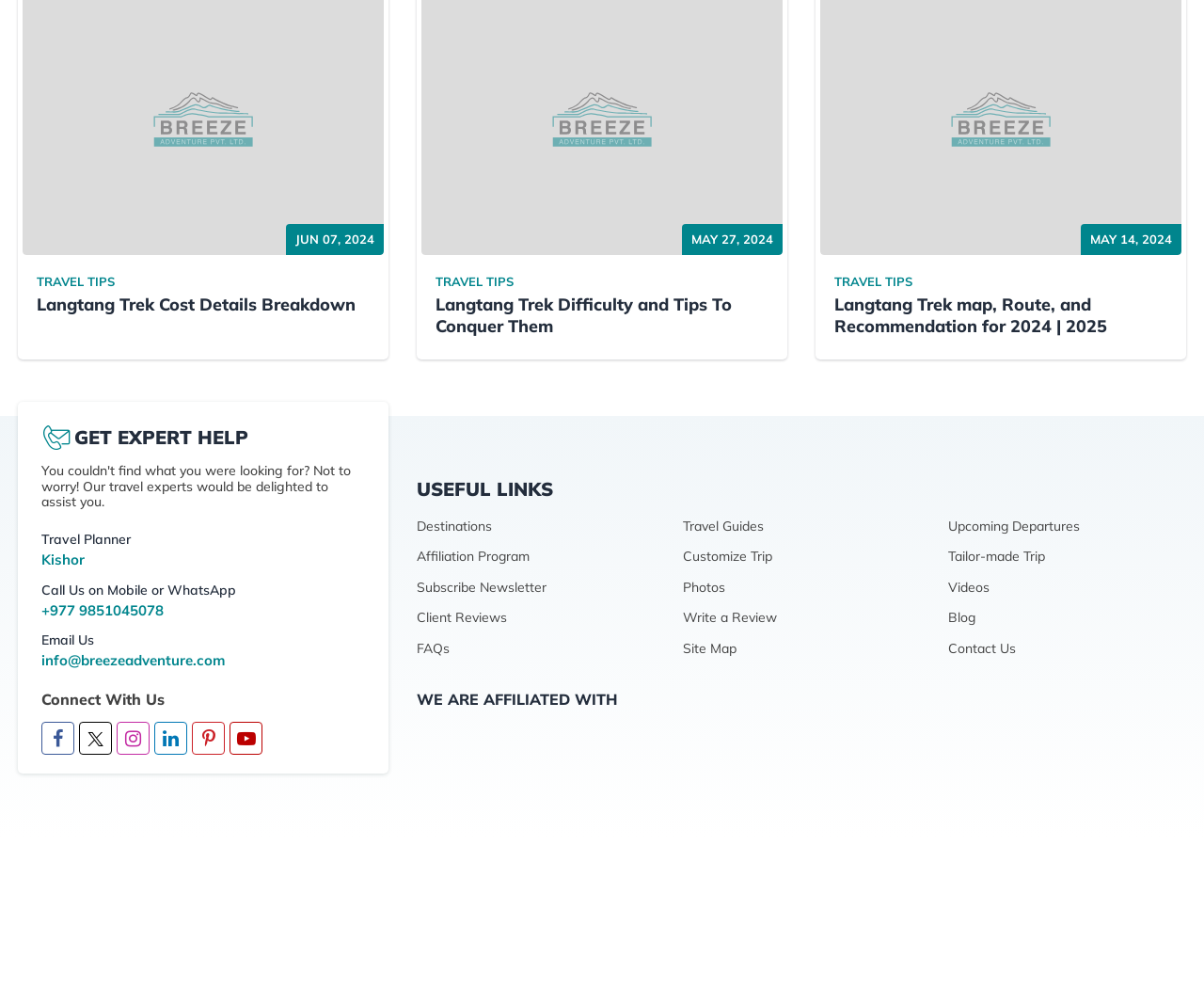Can you specify the bounding box coordinates for the region that should be clicked to fulfill this instruction: "View travel guides".

[0.567, 0.52, 0.634, 0.543]